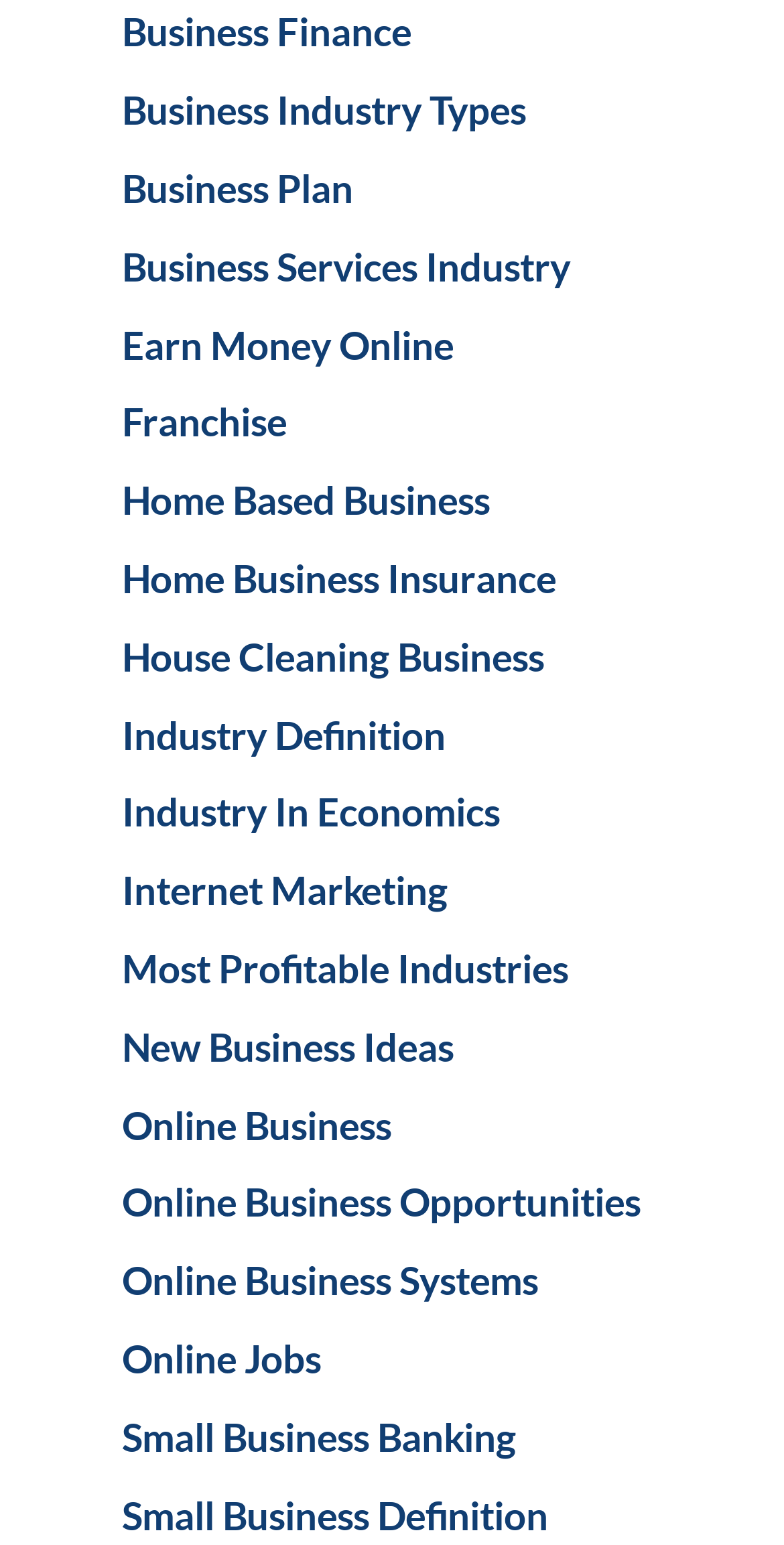Determine the bounding box coordinates of the clickable region to follow the instruction: "Explore Careers".

None